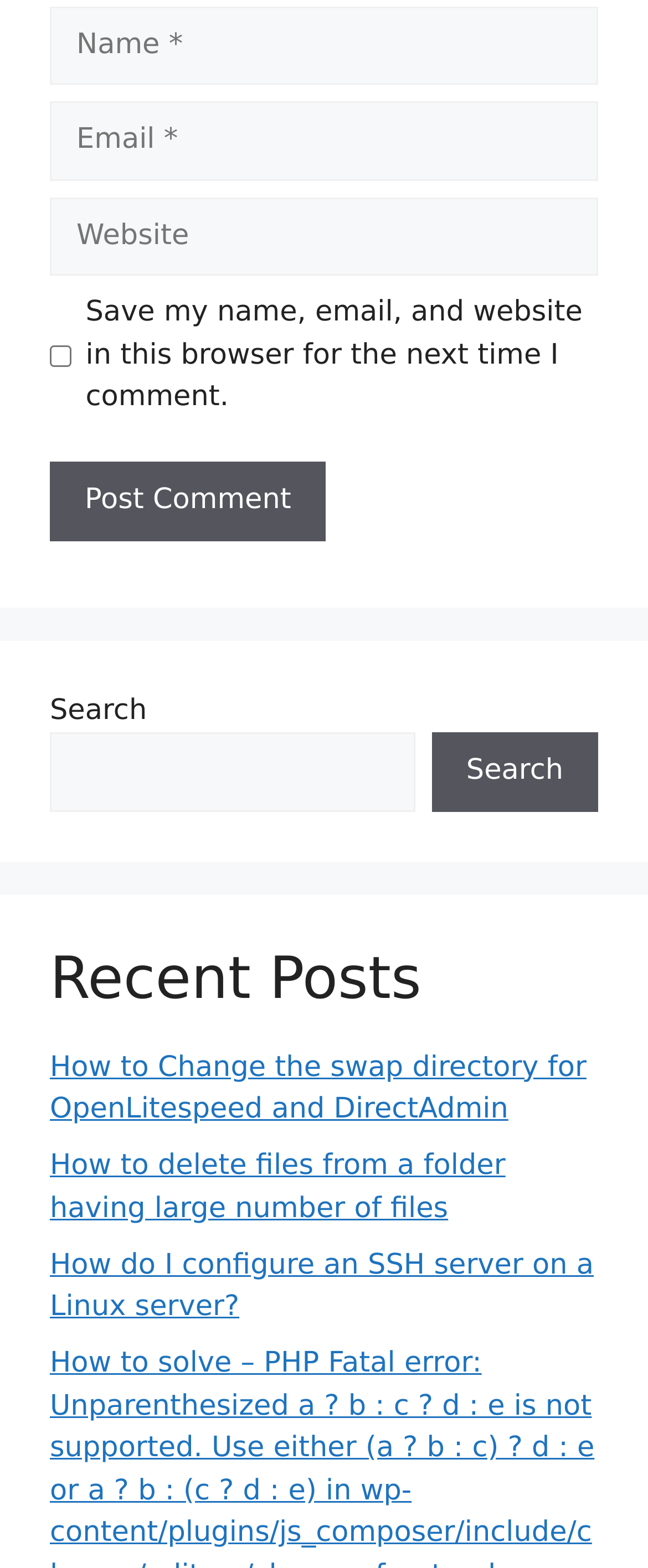What is the function of the button at the bottom?
Using the image, answer in one word or phrase.

Post Comment